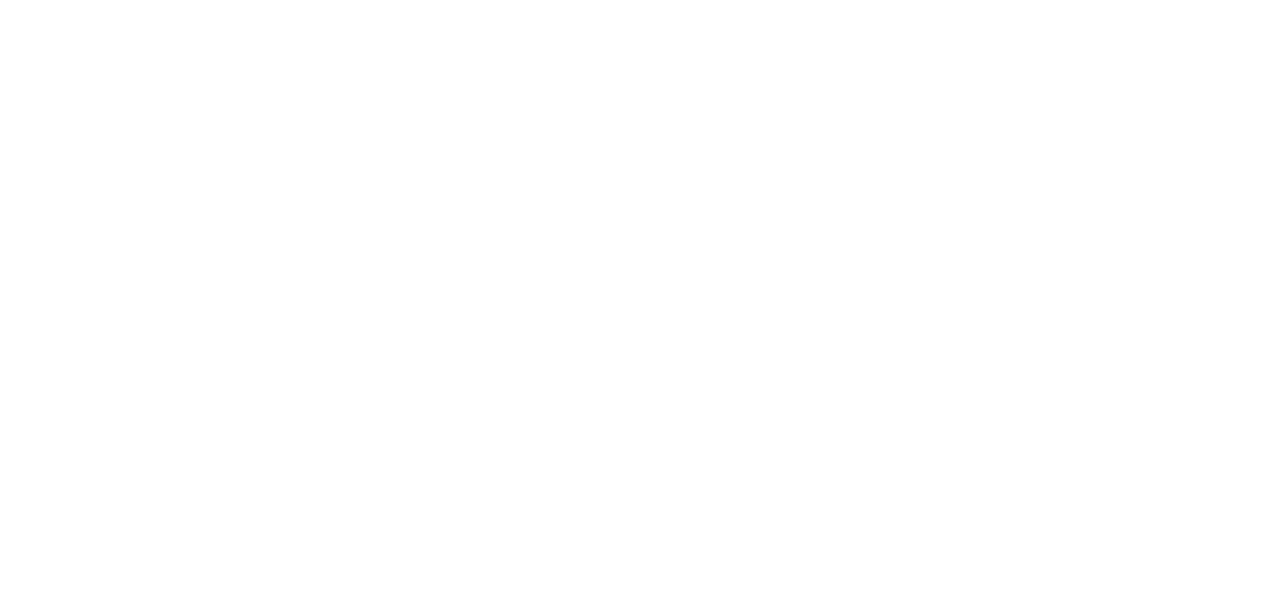Provide the bounding box coordinates in the format (top-left x, top-left y, bottom-right x, bottom-right y). All values are floating point numbers between 0 and 1. Determine the bounding box coordinate of the UI element described as: Manage cookie preferences

[0.796, 0.275, 0.935, 0.328]